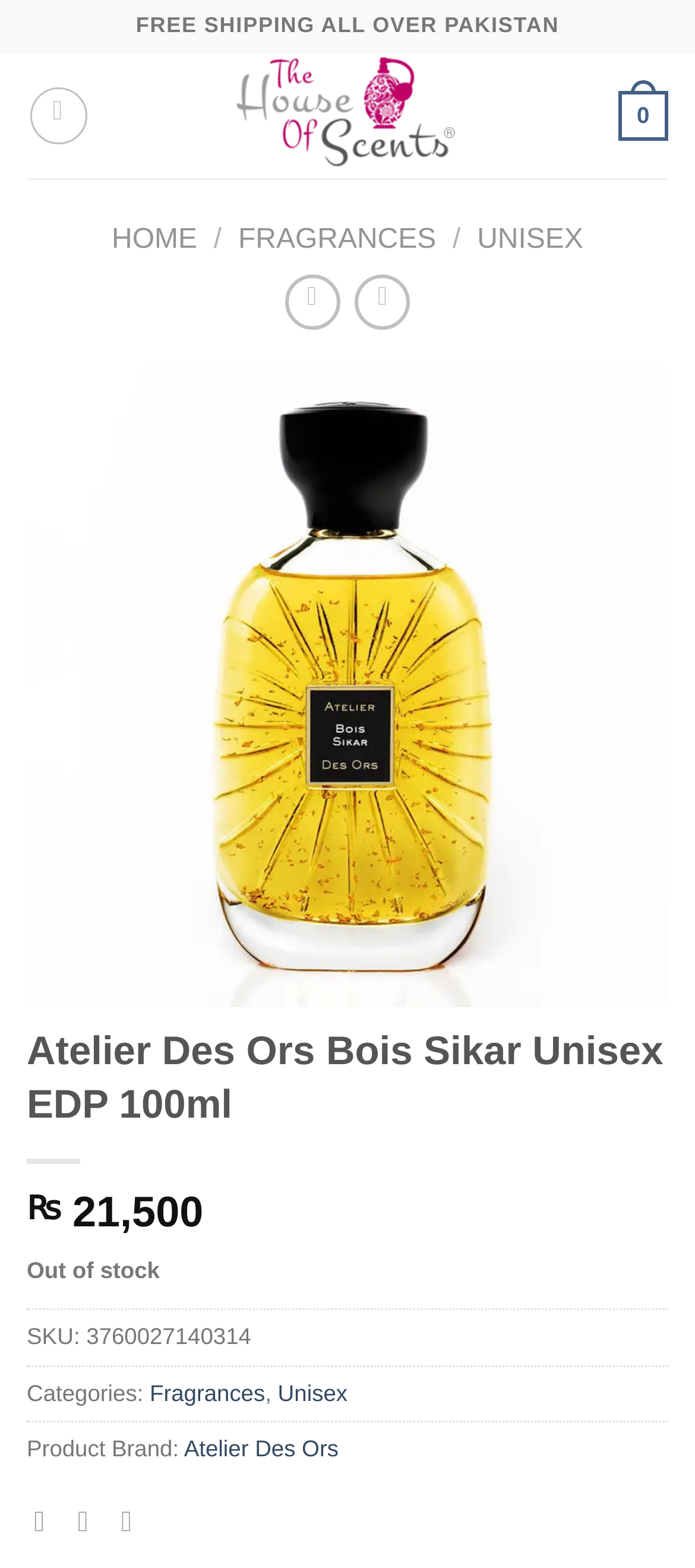Please find the bounding box coordinates of the clickable region needed to complete the following instruction: "Click on the 'FRAGRANCES' link". The bounding box coordinates must consist of four float numbers between 0 and 1, i.e., [left, top, right, bottom].

[0.343, 0.143, 0.628, 0.163]